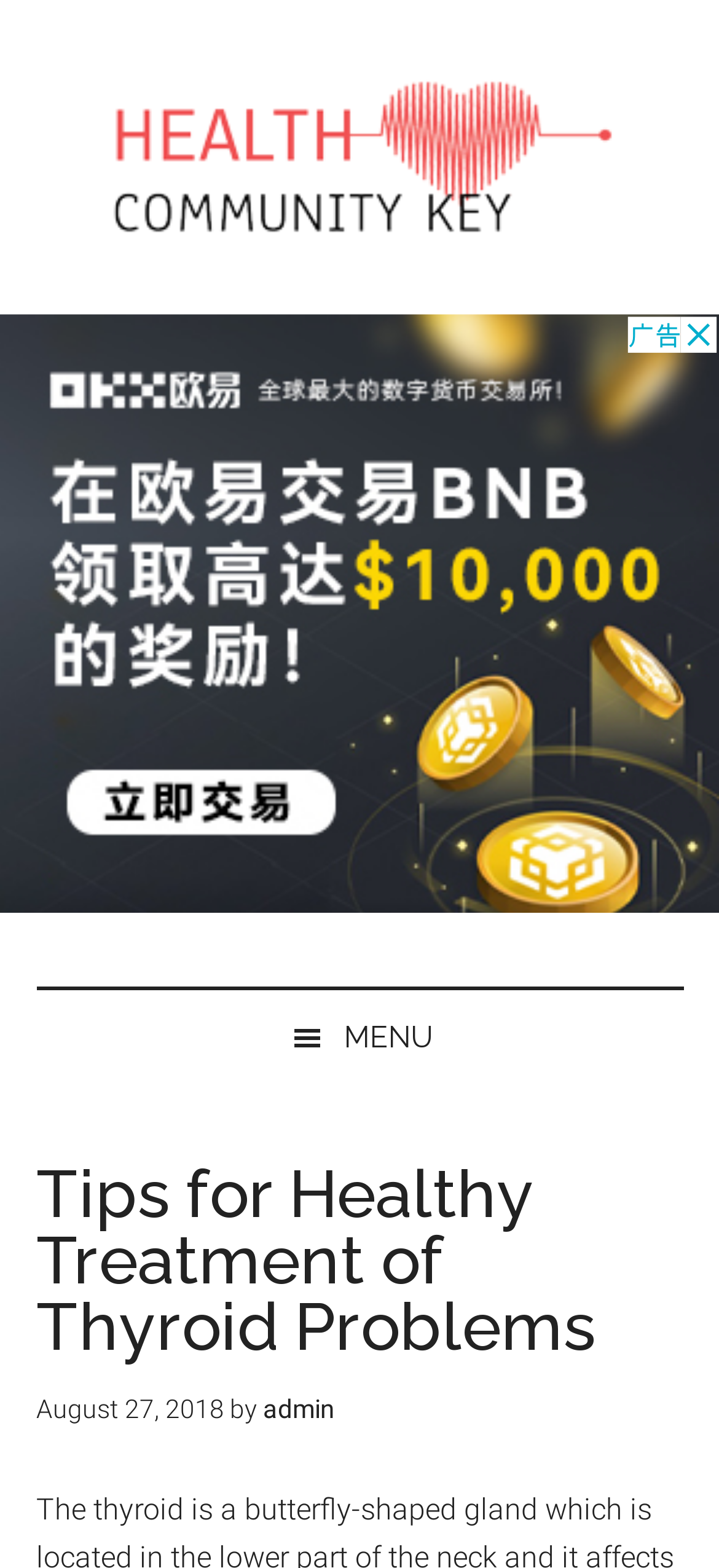Please reply to the following question using a single word or phrase: 
What is the date of the article?

August 27, 2018